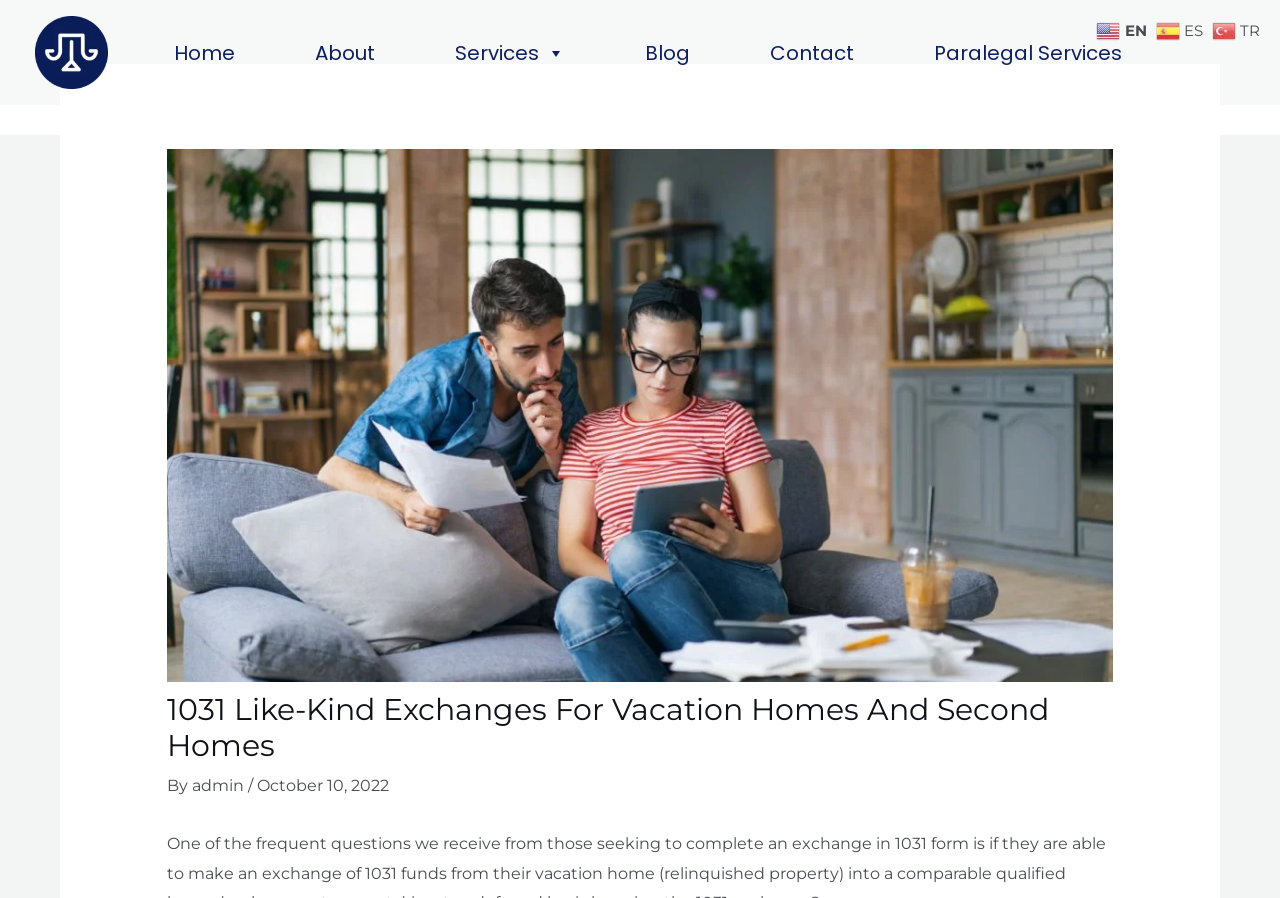Determine the bounding box coordinates of the clickable element to complete this instruction: "read about the company". Provide the coordinates in the format of four float numbers between 0 and 1, [left, top, right, bottom].

[0.238, 0.036, 0.301, 0.081]